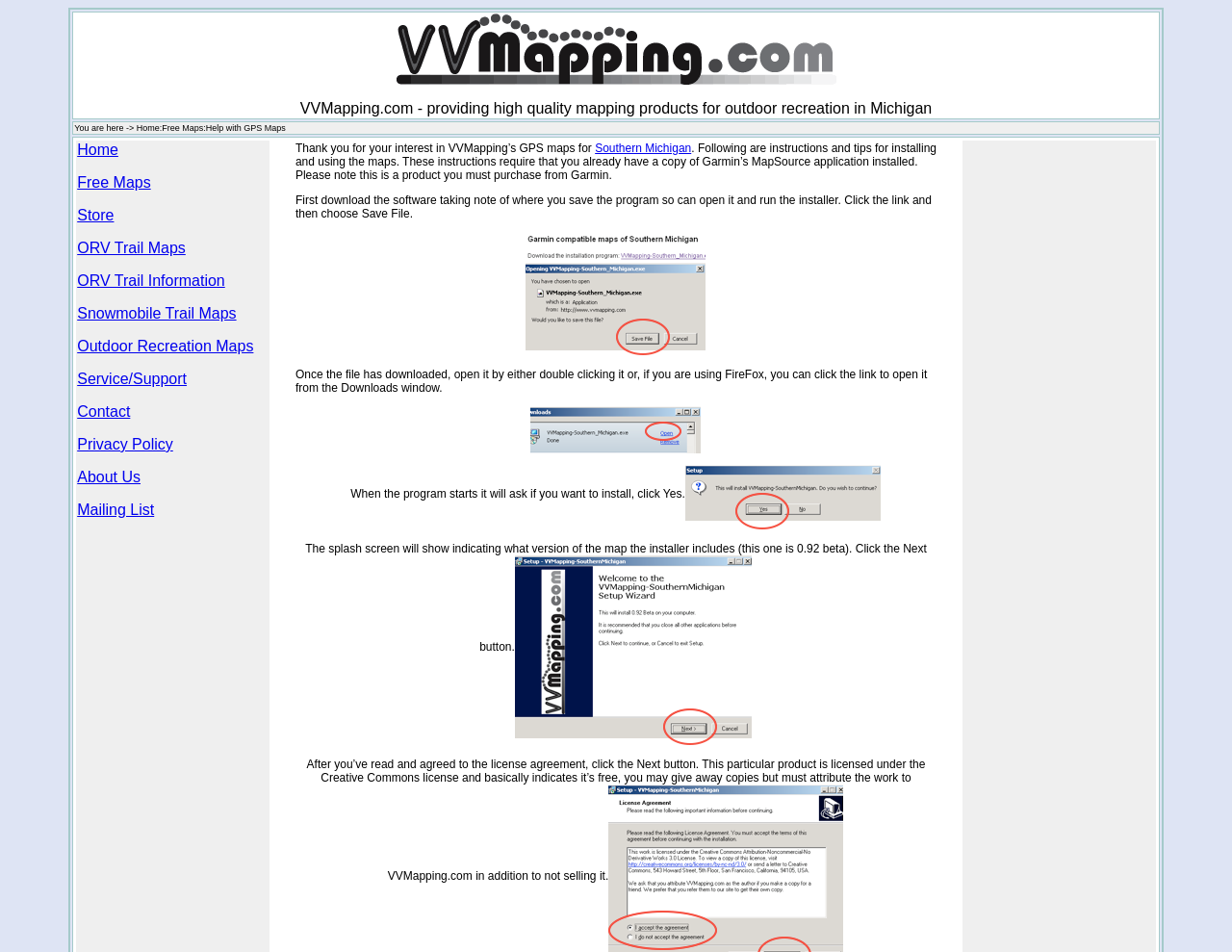What is the logo of this website?
Refer to the image and give a detailed response to the question.

The logo of this website is VVMapping.com Logo, which is an image located at the top left corner of the webpage, inside a grid cell with a bounding box of [0.321, 0.014, 0.679, 0.089].